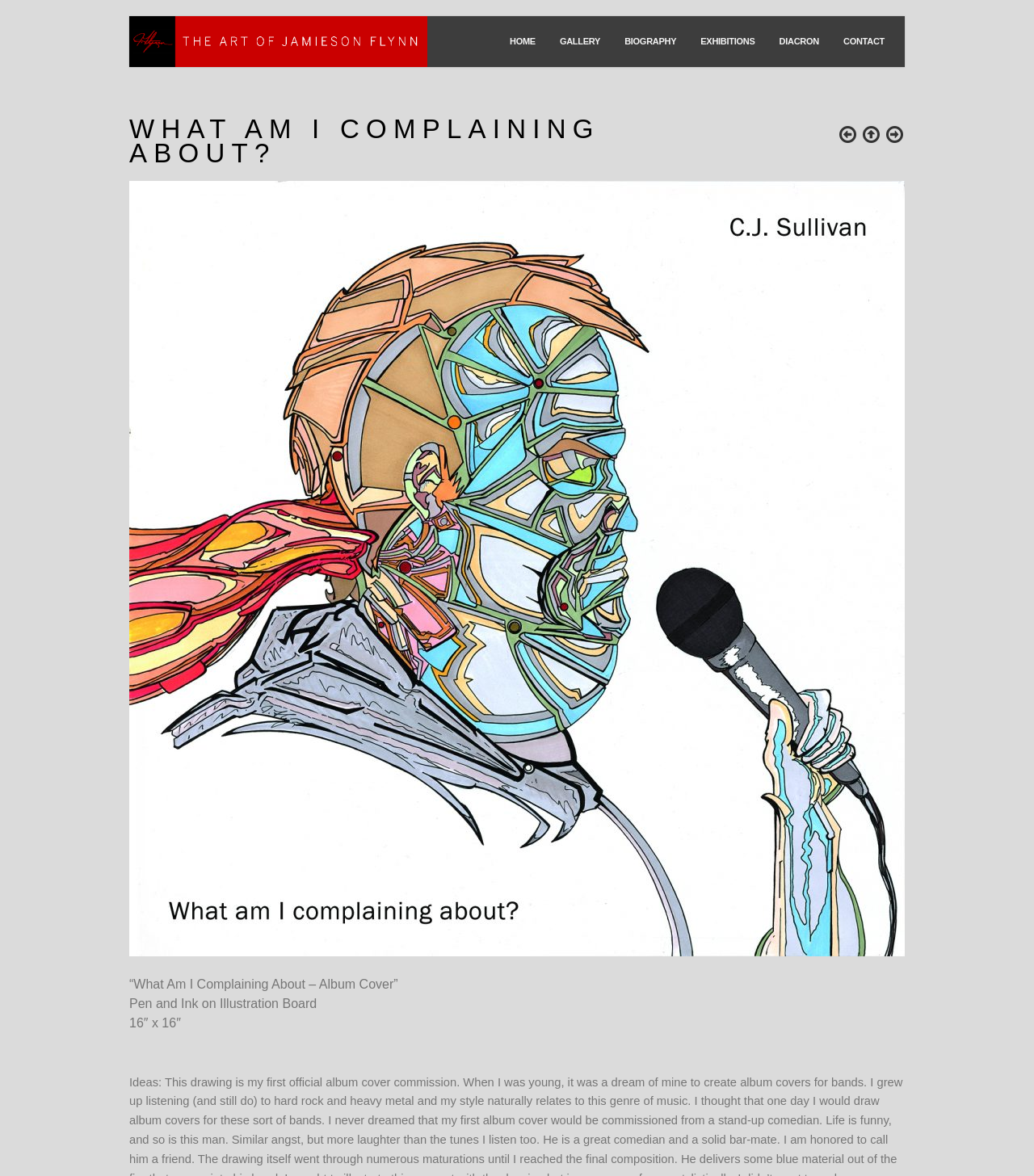Please specify the coordinates of the bounding box for the element that should be clicked to carry out this instruction: "view gallery". The coordinates must be four float numbers between 0 and 1, formatted as [left, top, right, bottom].

[0.53, 0.014, 0.592, 0.057]